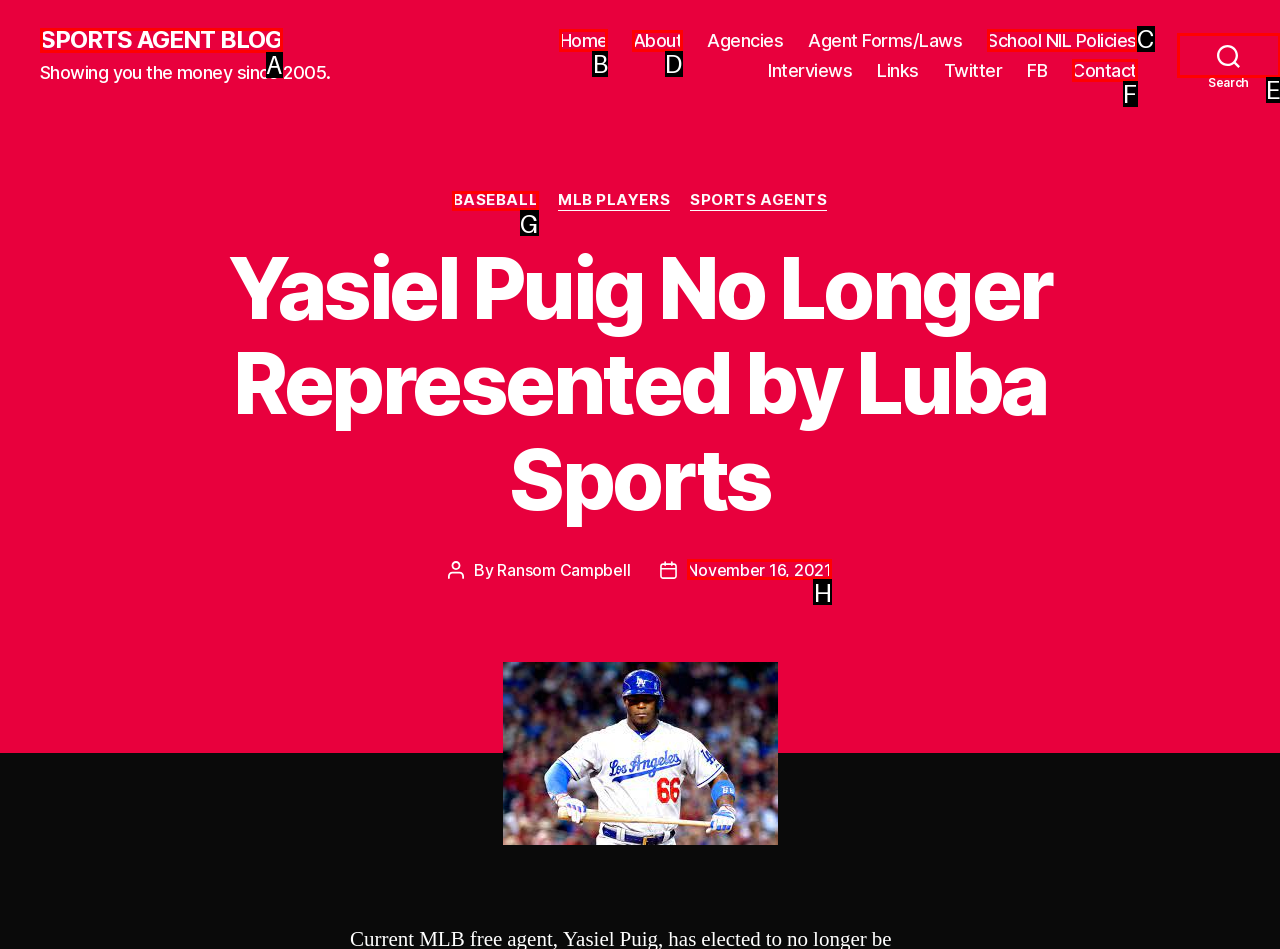Tell me which one HTML element I should click to complete the following task: view about page Answer with the option's letter from the given choices directly.

D